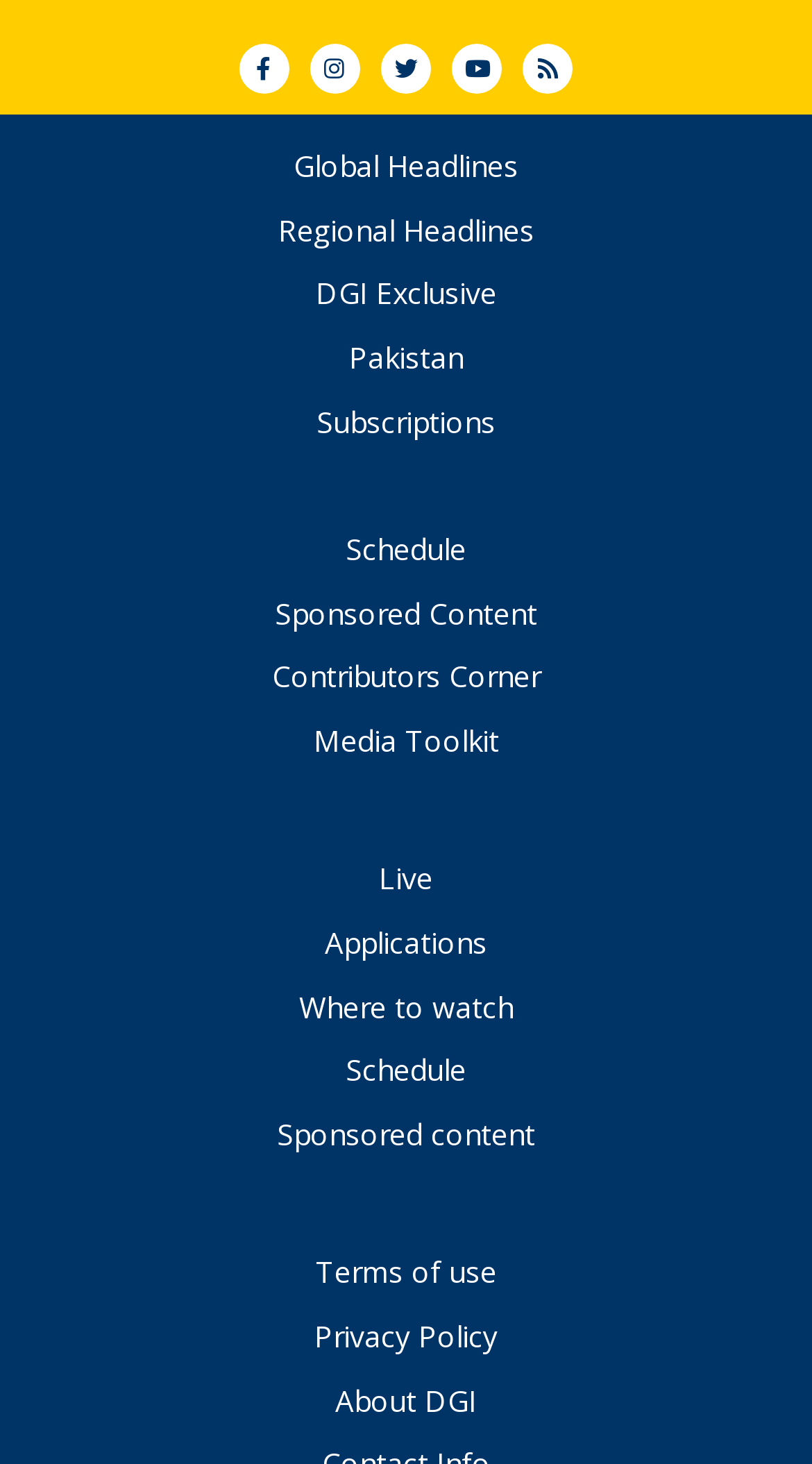Predict the bounding box of the UI element based on the description: "Where to watch". The coordinates should be four float numbers between 0 and 1, formatted as [left, top, right, bottom].

[0.368, 0.674, 0.632, 0.701]